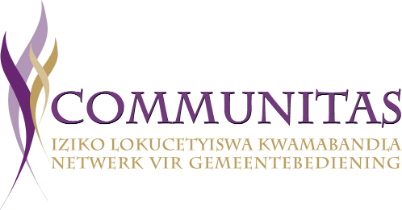What is the font style of the word 'COMMUNITAS'?
Please respond to the question thoroughly and include all relevant details.

The caption states that the word 'COMMUNITAS' is 'prominently displayed in a bold, sophisticated font', implying that the font style is bold and sophisticated.